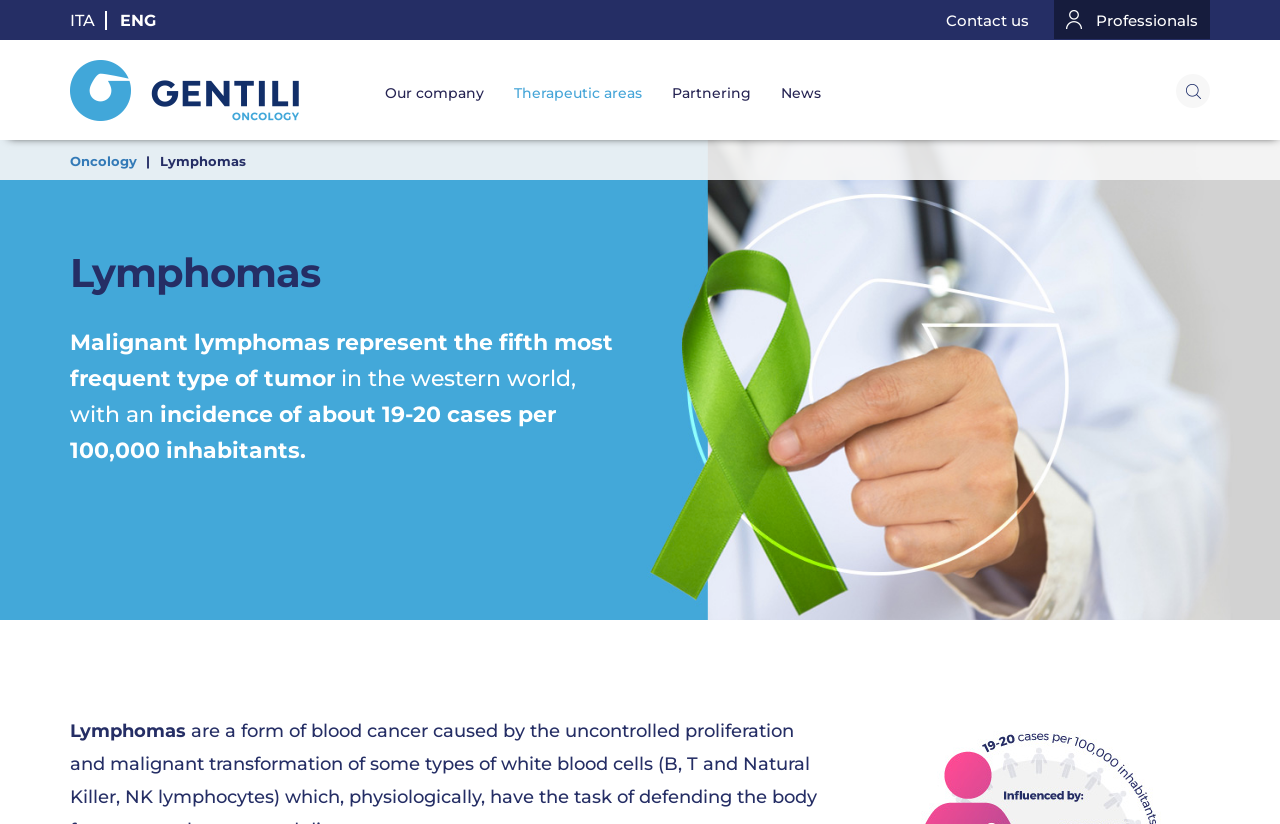What is the therapeutic area related to the webpage content?
Using the visual information, respond with a single word or phrase.

Oncology